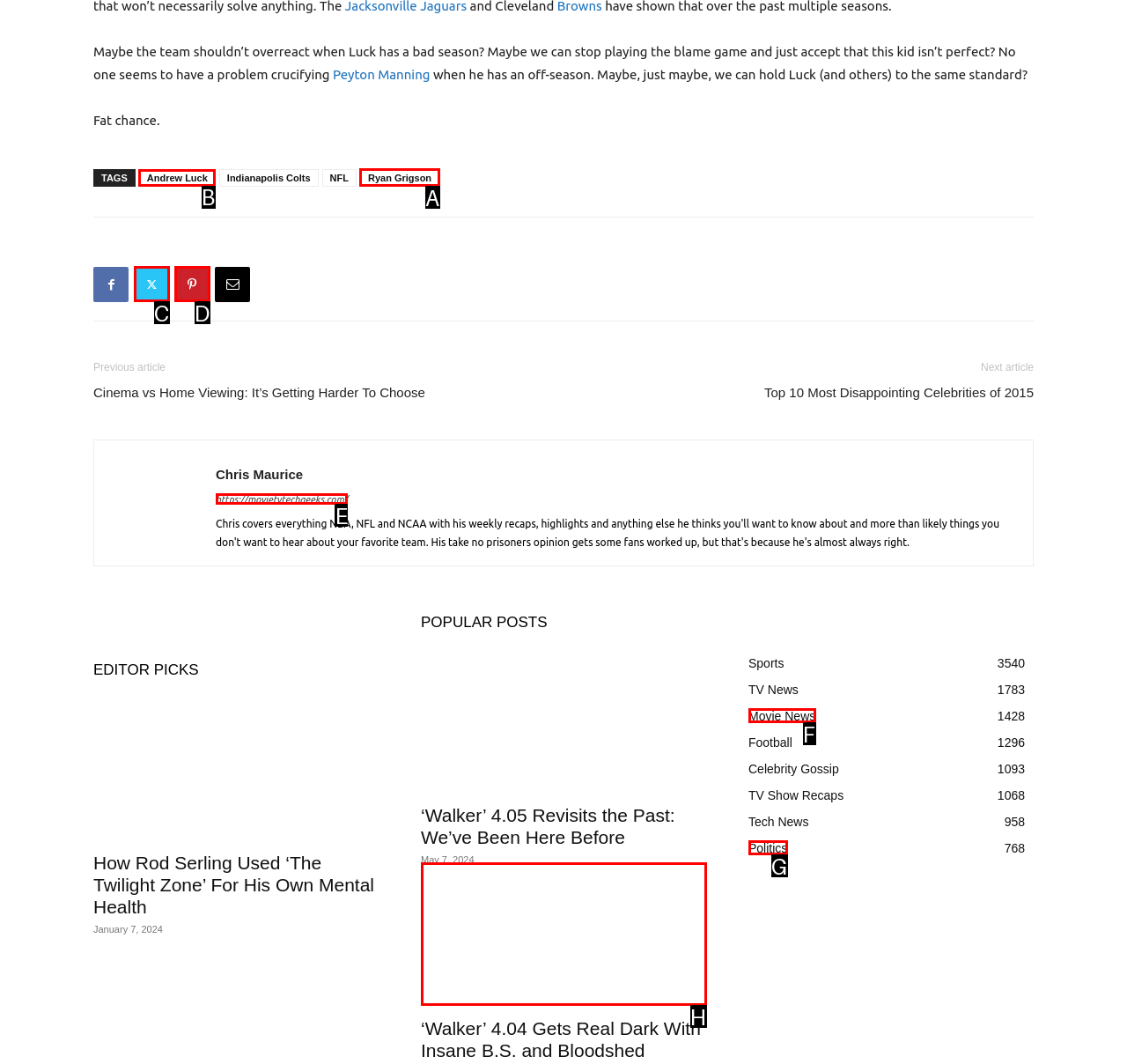Choose the correct UI element to click for this task: Click on the link 'Andrew Luck' Answer using the letter from the given choices.

B